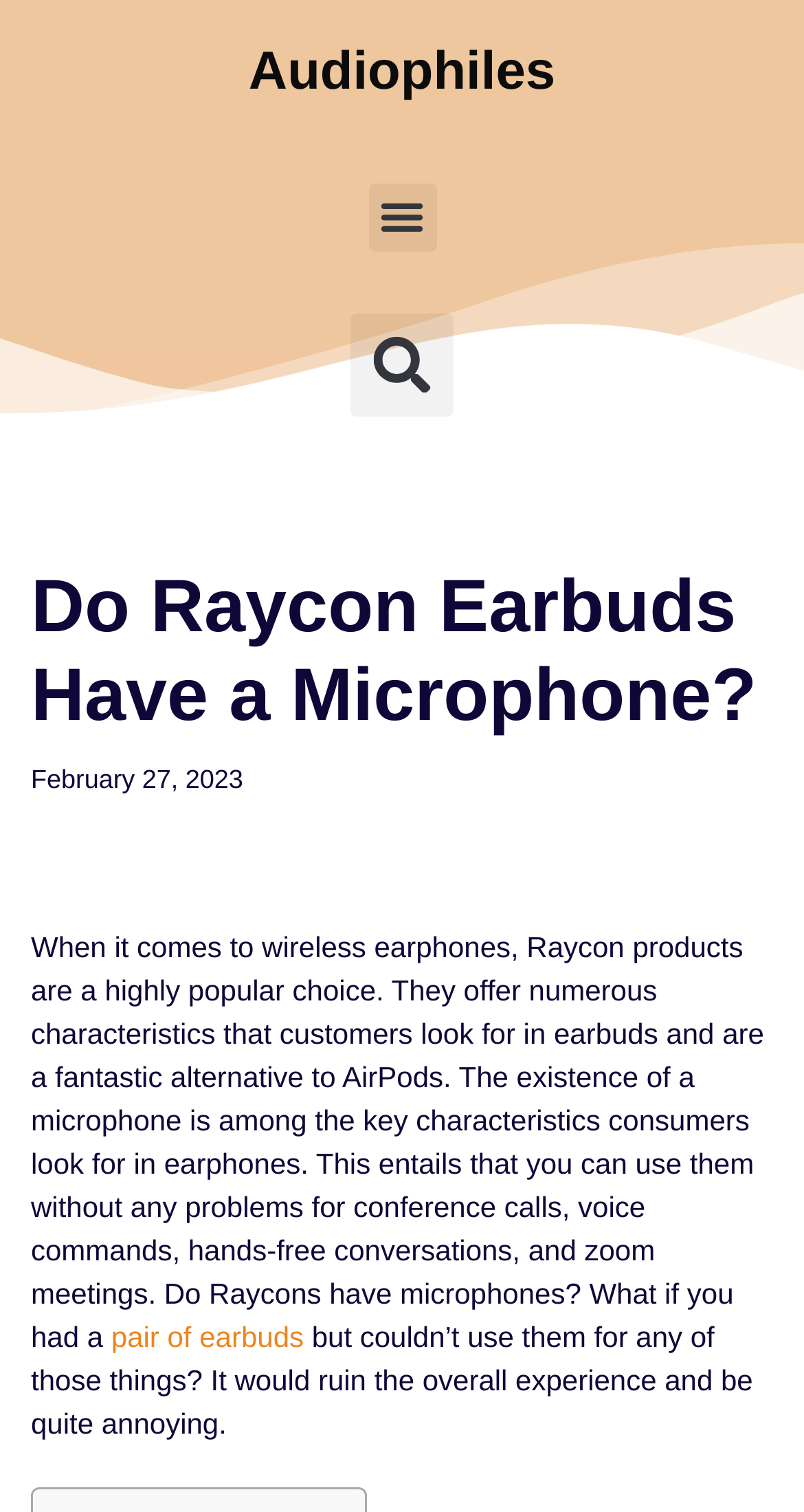What is the principal heading displayed on the webpage?

Do Raycon Earbuds Have a Microphone?